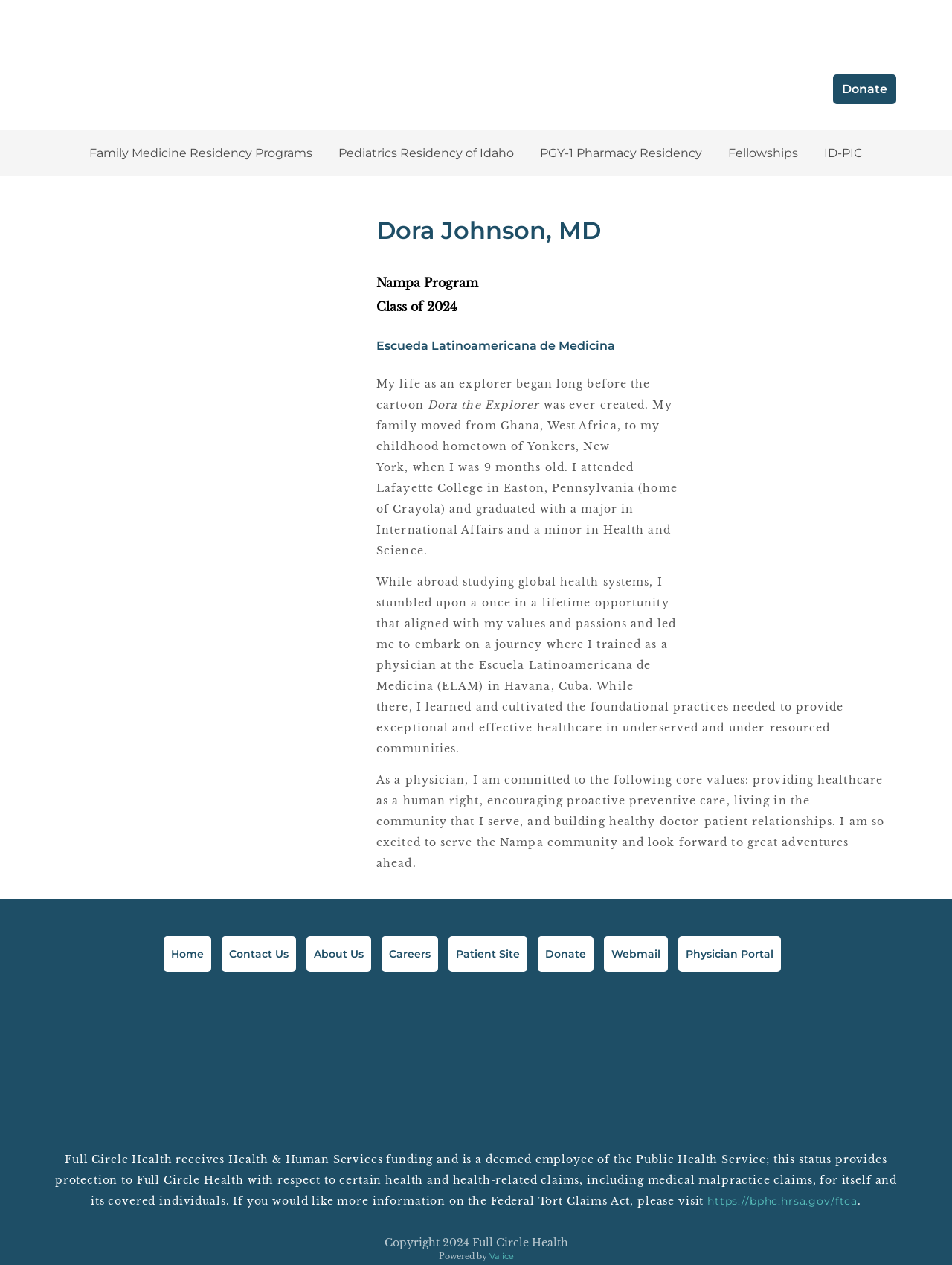What is the name of the medical school the doctor trained at?
Using the image, give a concise answer in the form of a single word or short phrase.

Escuela Latinoamericana de Medicina